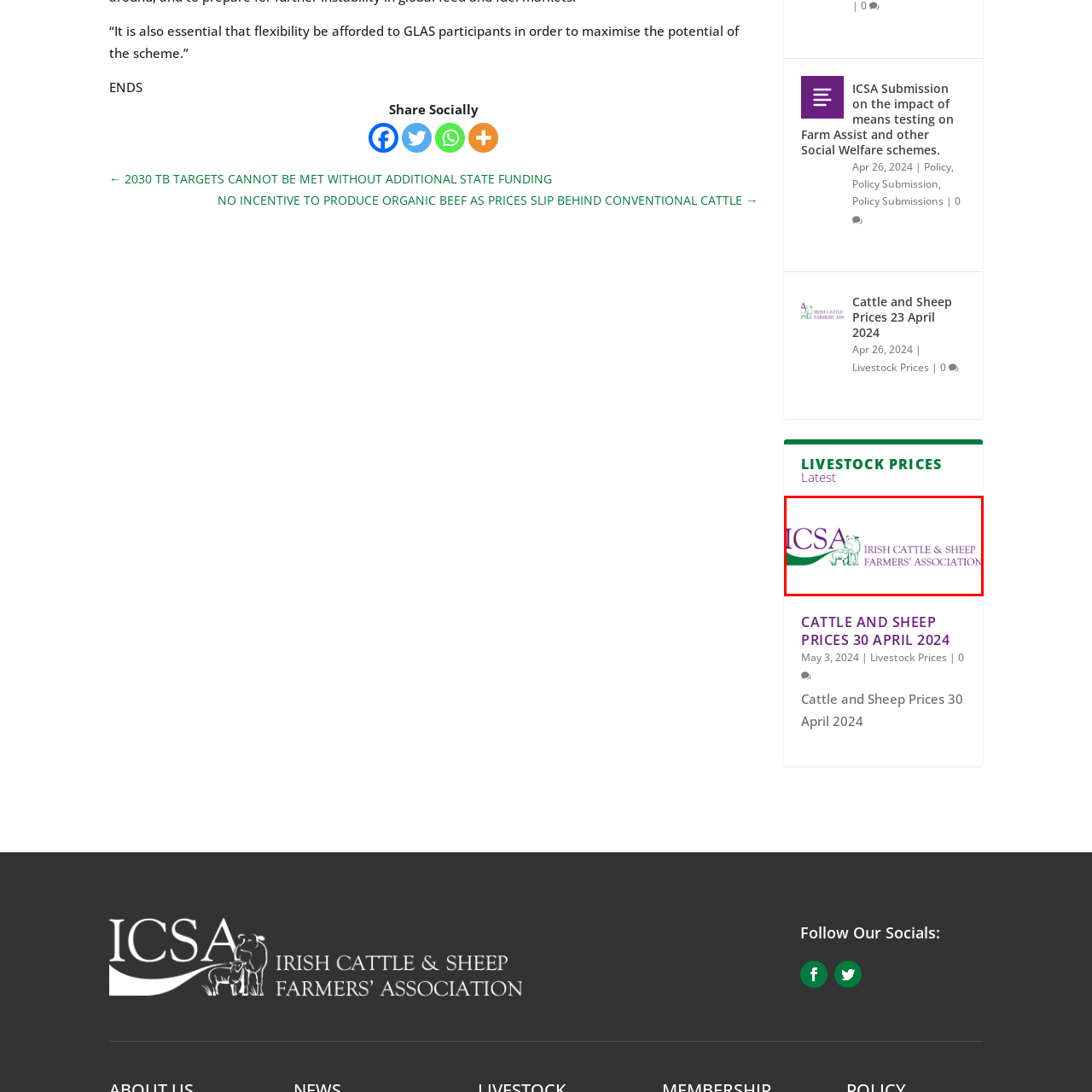Write a detailed description of the image enclosed in the red-bordered box.

The image features the logo of the Irish Cattle & Sheep Farmers' Association (ICSA), which is prominently displayed. The design includes the acronym "ICSA" in bold, purple lettering, emphasizing the association's identity. Accompanying the text are illustrations of a sheep and a cow, representing the livestock sector that the organization supports. Below the acronym, the full name "Irish Cattle & Sheep Farmers' Association" is inscribed, providing clarity on the association's mission to advocate for cattle and sheep farmers in Ireland. This logo embodies the values and focus of the ICSA, highlighting its commitment to the agricultural community.